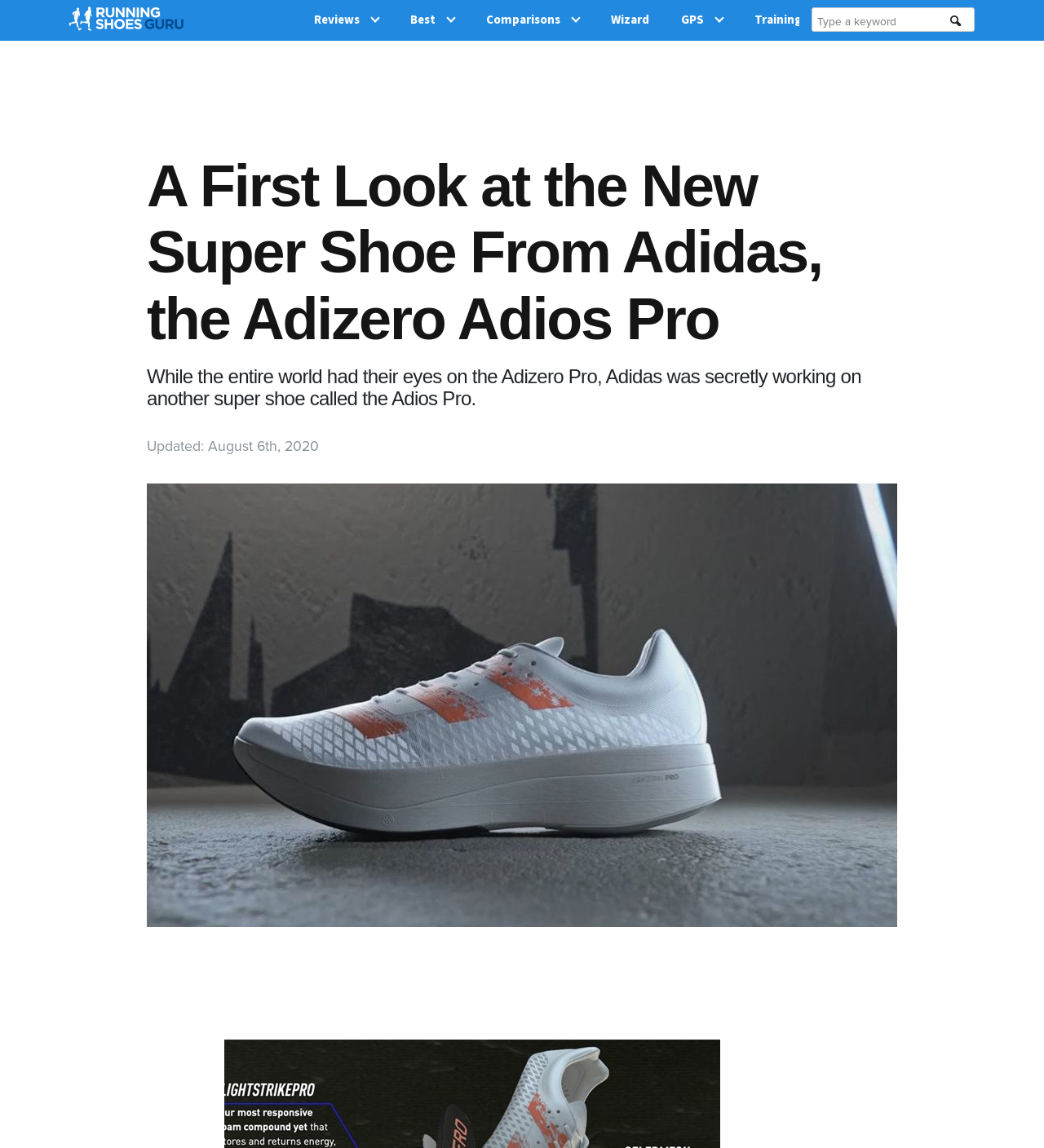Identify the bounding box coordinates of the clickable region required to complete the instruction: "Read the review of the Adizero Adios Pro". The coordinates should be given as four float numbers within the range of 0 and 1, i.e., [left, top, right, bottom].

[0.141, 0.134, 0.859, 0.307]